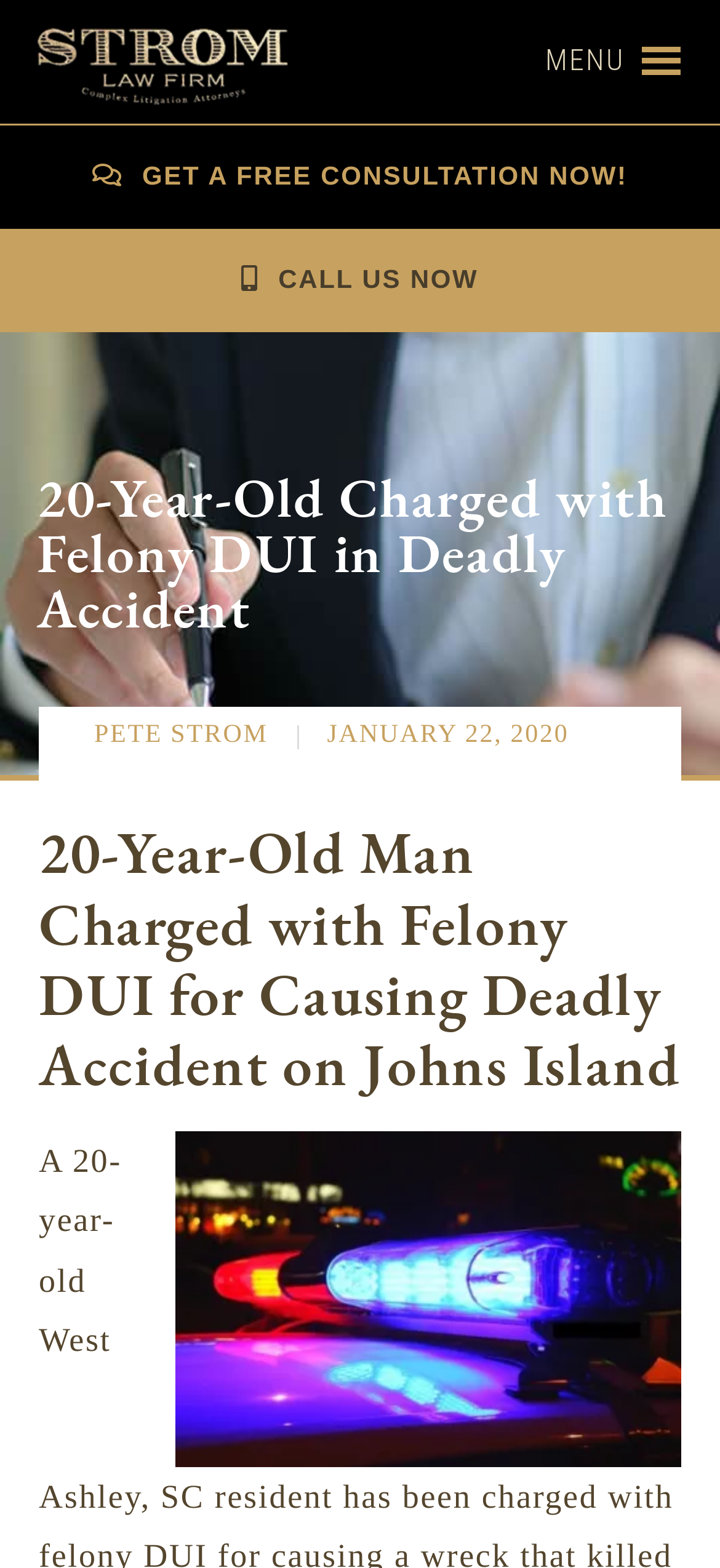Please determine the bounding box of the UI element that matches this description: alt="Strom Law Firm Columbia SC". The coordinates should be given as (top-left x, top-left y, bottom-right x, bottom-right y), with all values between 0 and 1.

[0.051, 0.018, 0.549, 0.067]